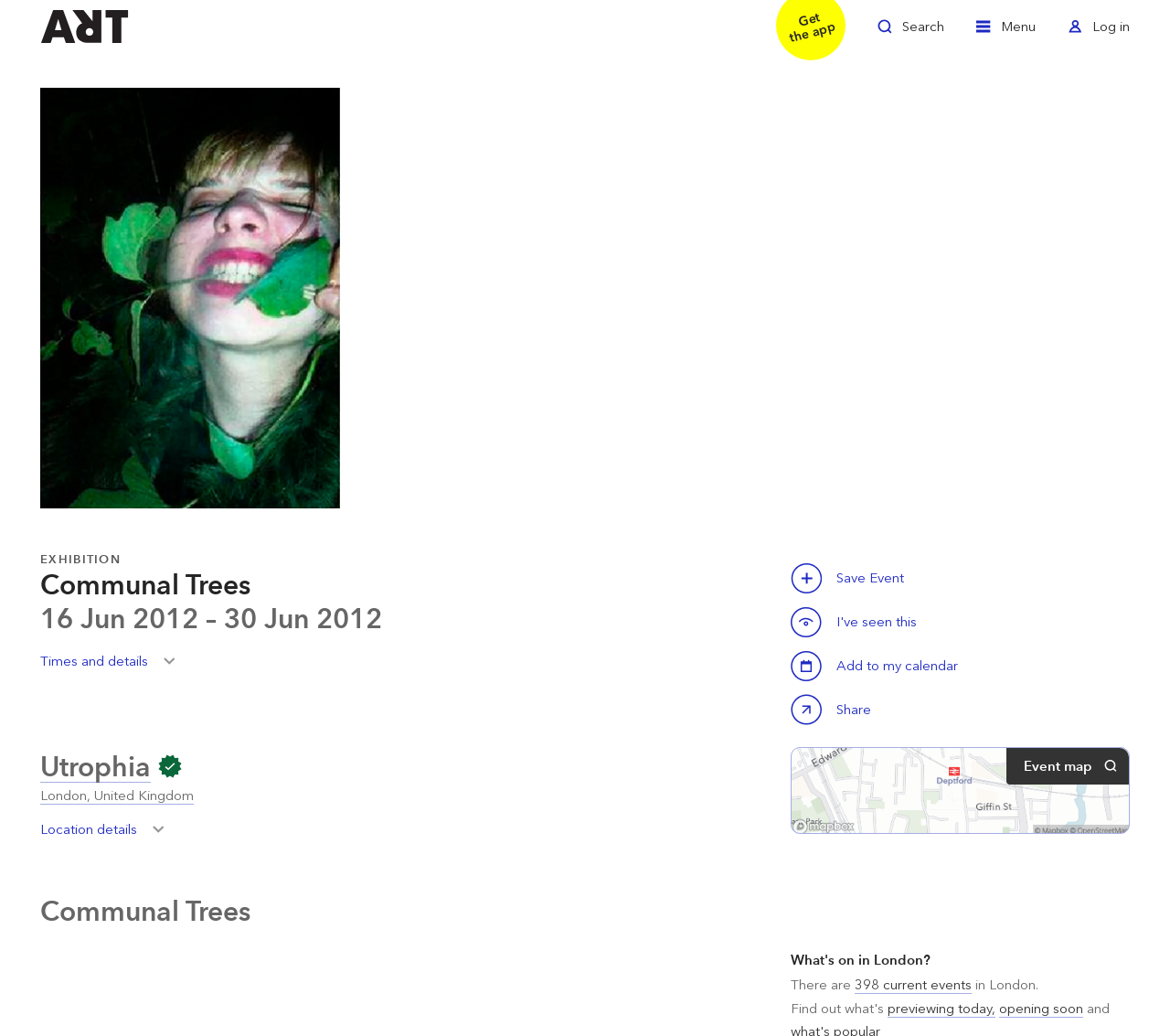Please reply to the following question using a single word or phrase: 
Where is the exhibition located?

London, United Kingdom